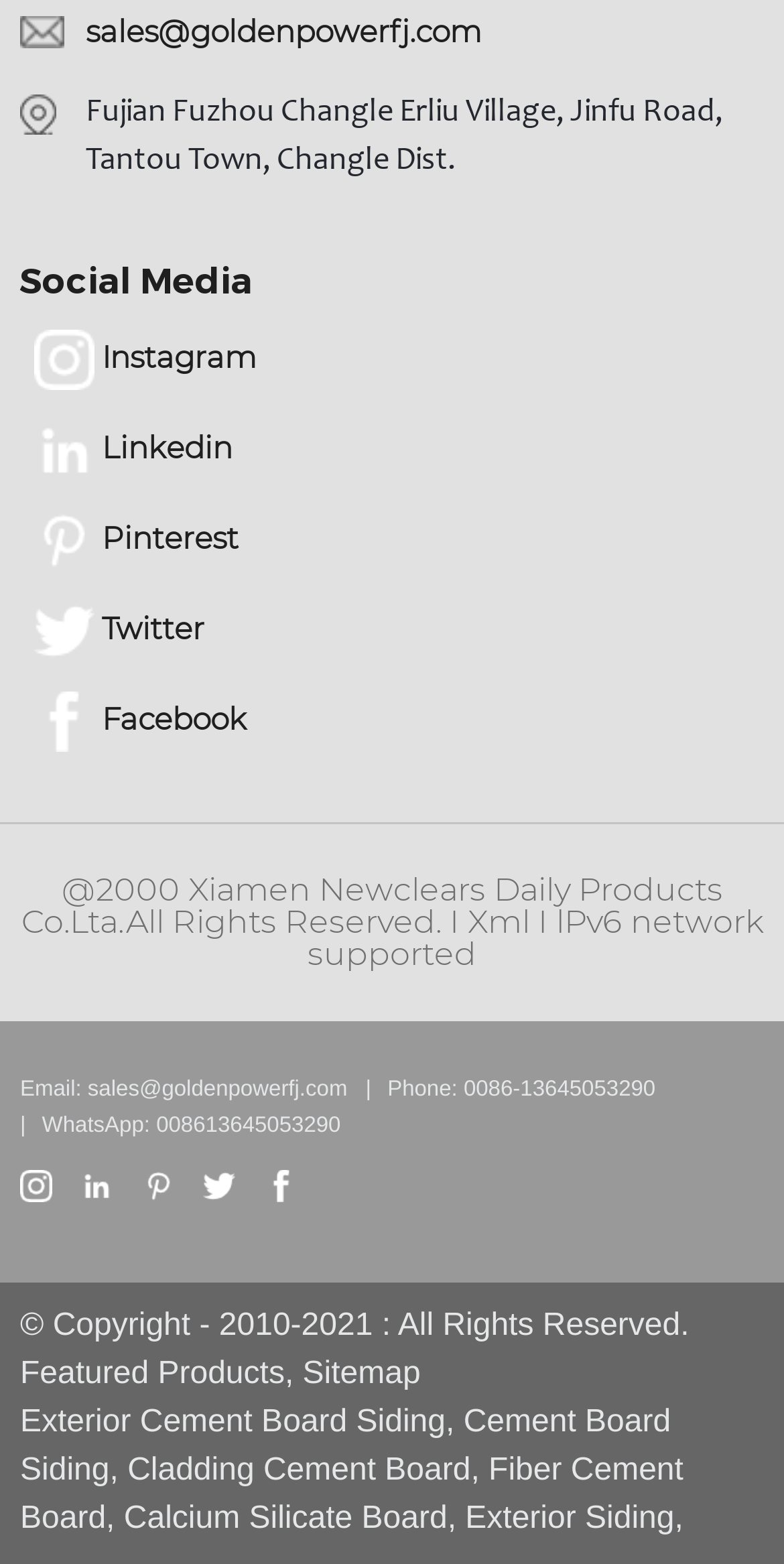Please determine the bounding box coordinates for the element that should be clicked to follow these instructions: "Click the Instagram link".

[0.043, 0.21, 0.328, 0.249]